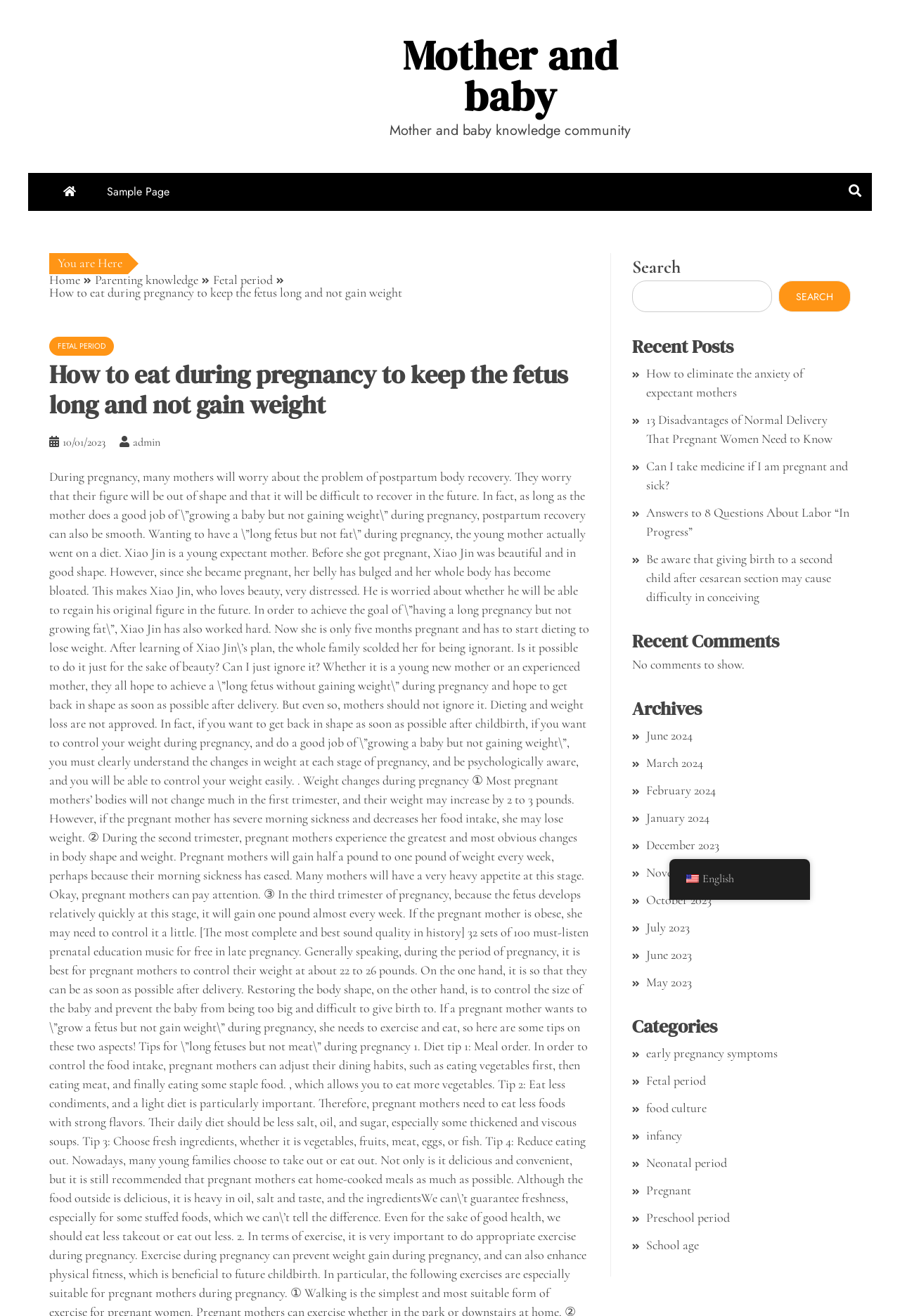Show the bounding box coordinates for the HTML element as described: "parent_node: SEARCH name="s"".

[0.702, 0.213, 0.858, 0.237]